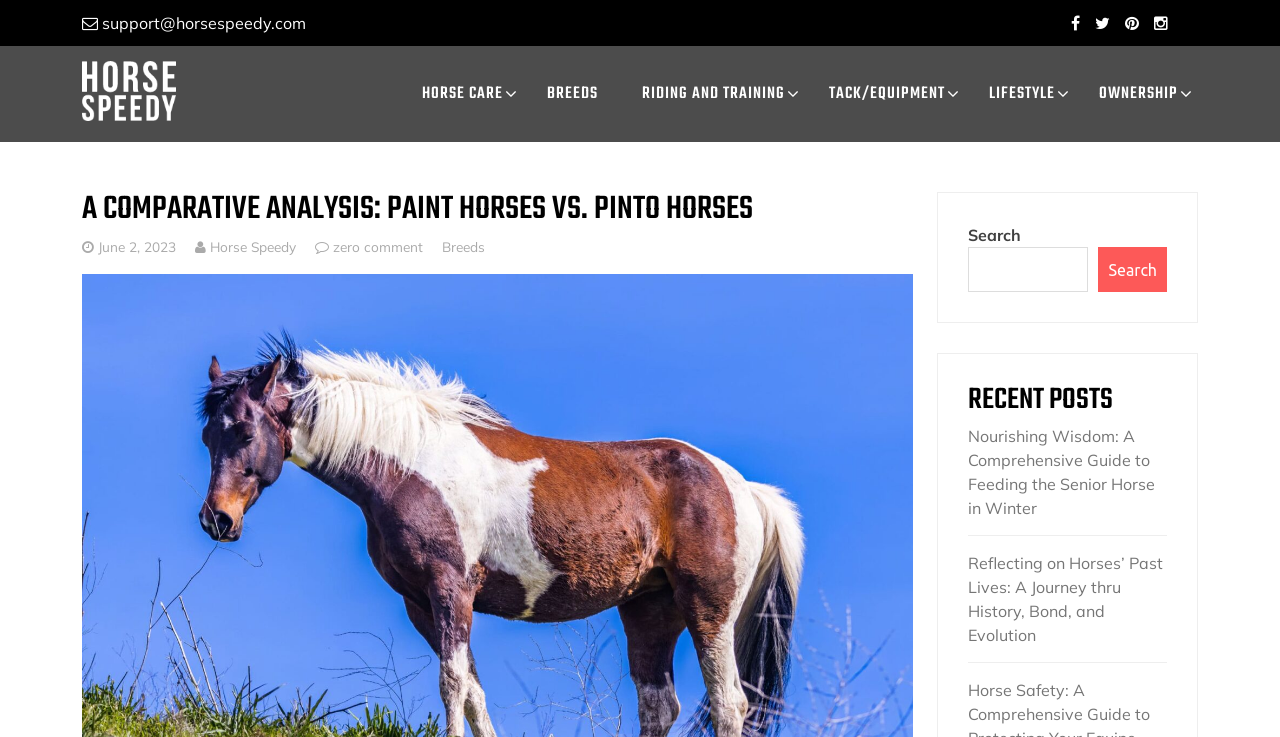Give a one-word or one-phrase response to the question: 
What is the topic of the main article on this page?

Paint Horses vs. Pinto Horses